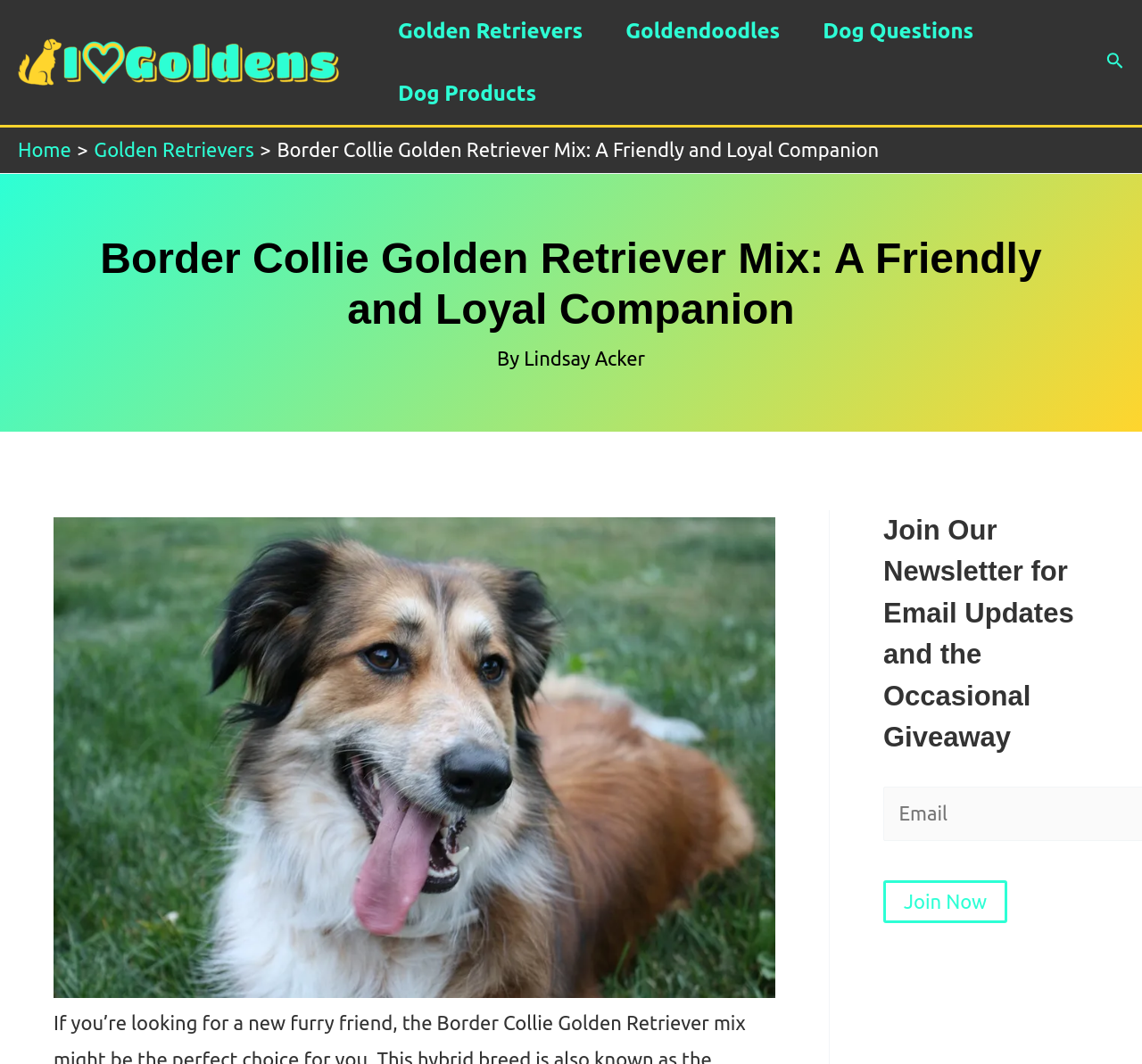Please find the bounding box coordinates of the clickable region needed to complete the following instruction: "Search". The bounding box coordinates must consist of four float numbers between 0 and 1, i.e., [left, top, right, bottom].

None